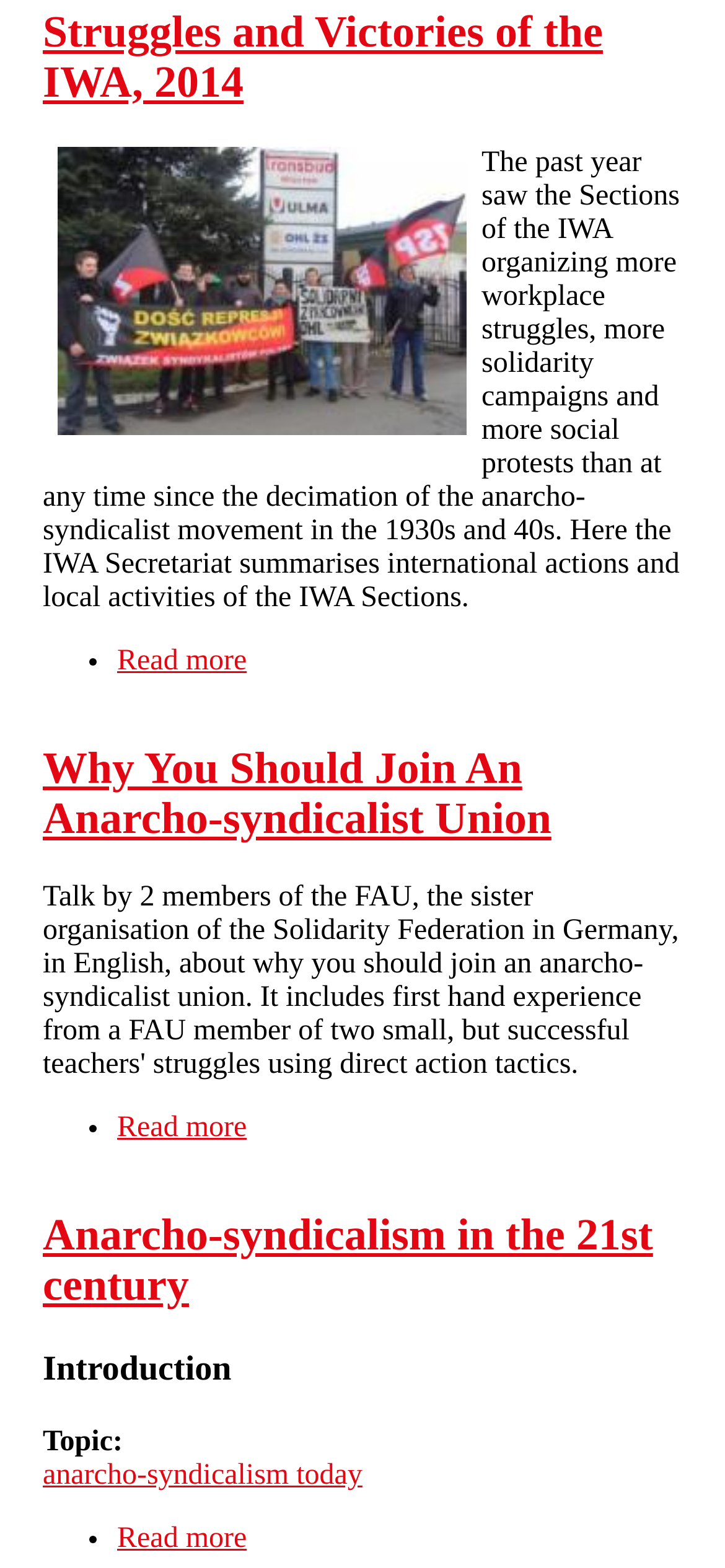How many links are in the second article?
Based on the visual, give a brief answer using one word or a short phrase.

2